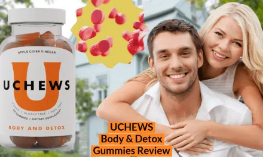Analyze the image and describe all the key elements you observe.

The image showcases a vibrant and engaging promotional graphic for "UCHEWS Body & Detox Gummies." It features a cheerful couple outdoors, emphasizing health and vitality. The man is smiling broadly, while the woman leans in close, both radiating happiness and wellness. To the left, there’s a prominently displayed bottle of the gummies, clearly labeled "UCHEWS BODY & DETOX," which suggests a focus on health and detoxification benefits. The backdrop includes a bright and inviting natural setting, enhancing the overall theme of health and well-being. Additionally, the caption "UCHEWS Body & Detox Gummies Review" is highlighted in bold, making it clear that this image is part of a review or informational post about the product, targeting those looking for health supplements.